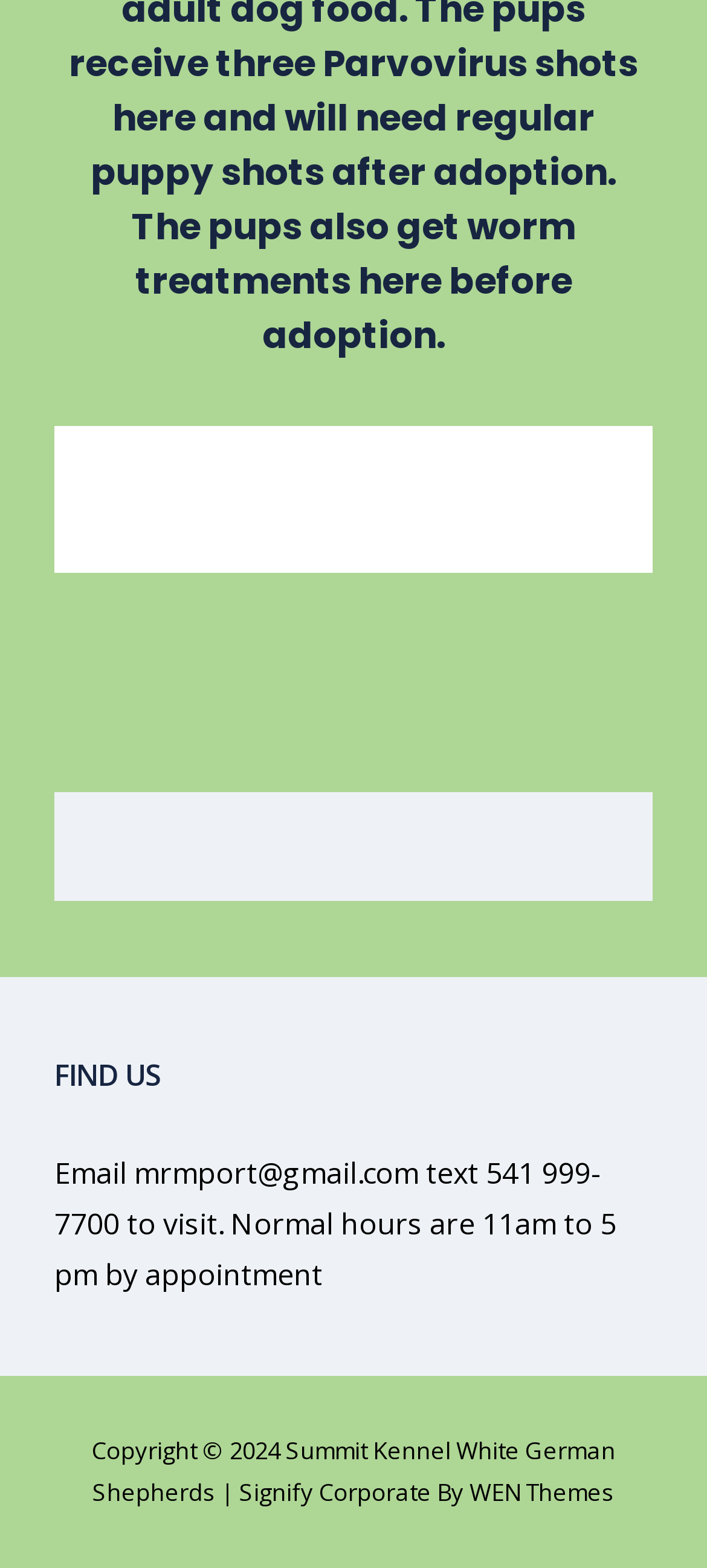What is the email address to visit?
Answer with a single word or phrase, using the screenshot for reference.

mrmport@gmail.com